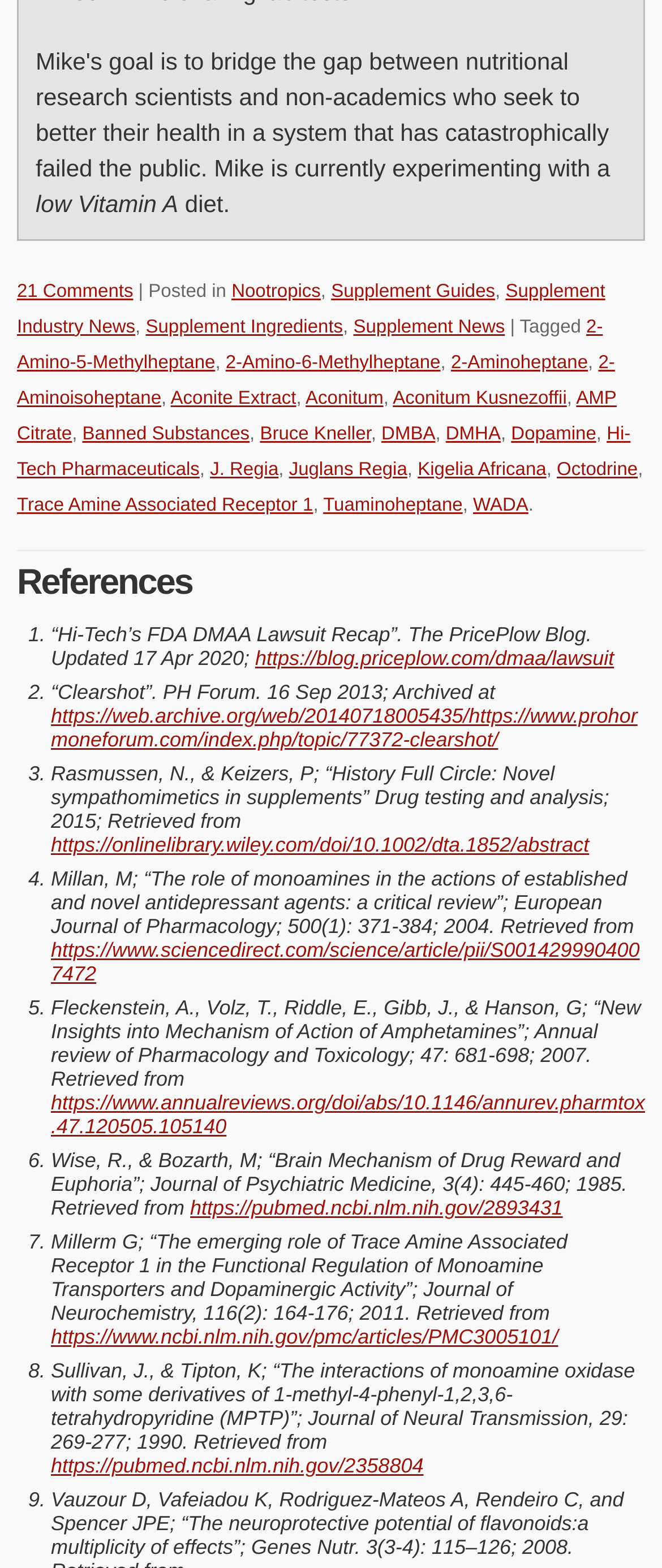Can you specify the bounding box coordinates of the area that needs to be clicked to fulfill the following instruction: "Visit 'Nootropics'"?

[0.35, 0.179, 0.484, 0.192]